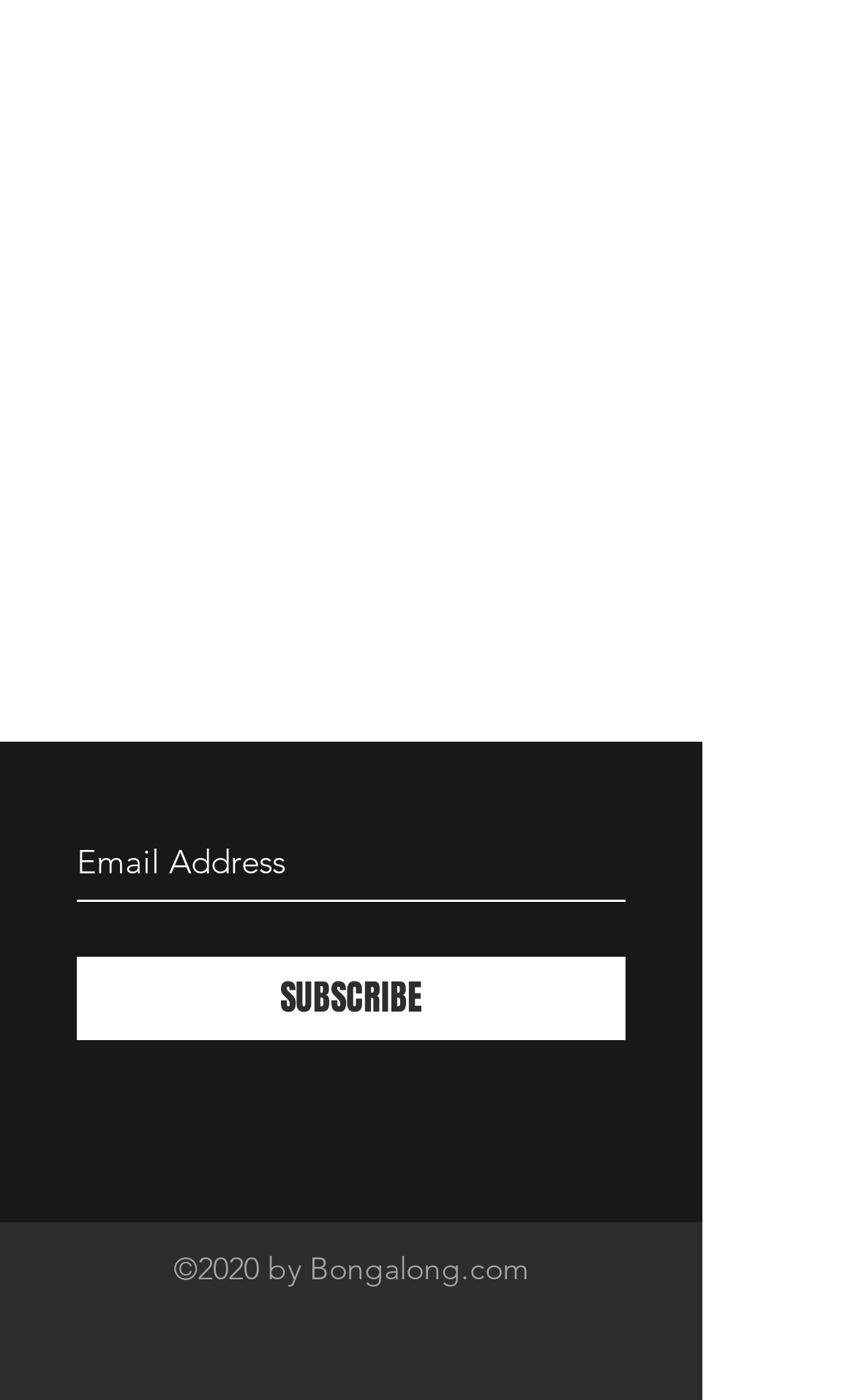What is the copyright year of the website?
Please provide a detailed and thorough answer to the question.

The StaticText element at the bottom of the webpage displays the copyright information, which includes the year '2020', indicating that the website's content is copyrighted from that year.